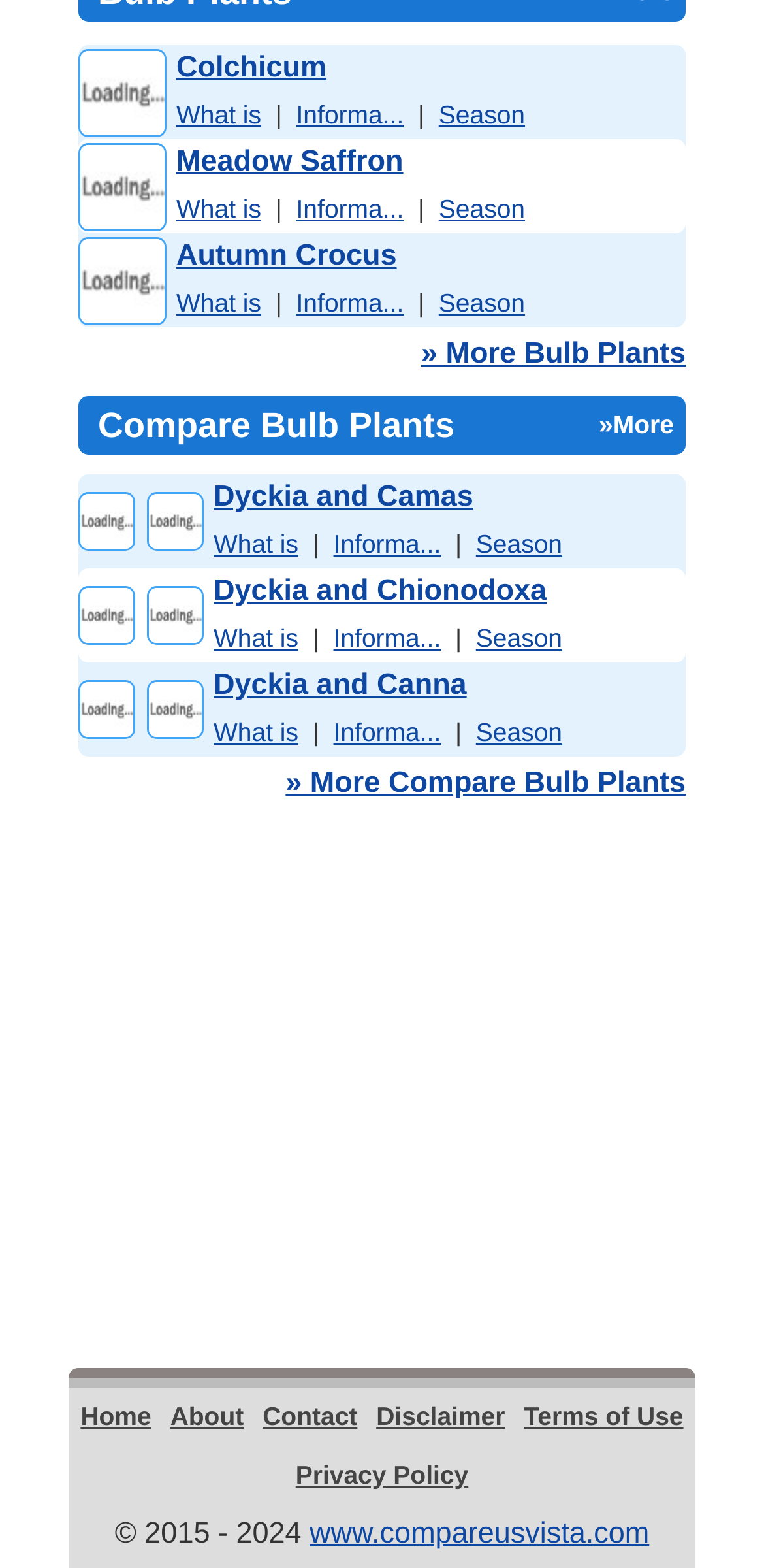Determine the bounding box coordinates of the clickable region to follow the instruction: "Compare Autumn Crocus plant".

[0.103, 0.167, 0.218, 0.189]